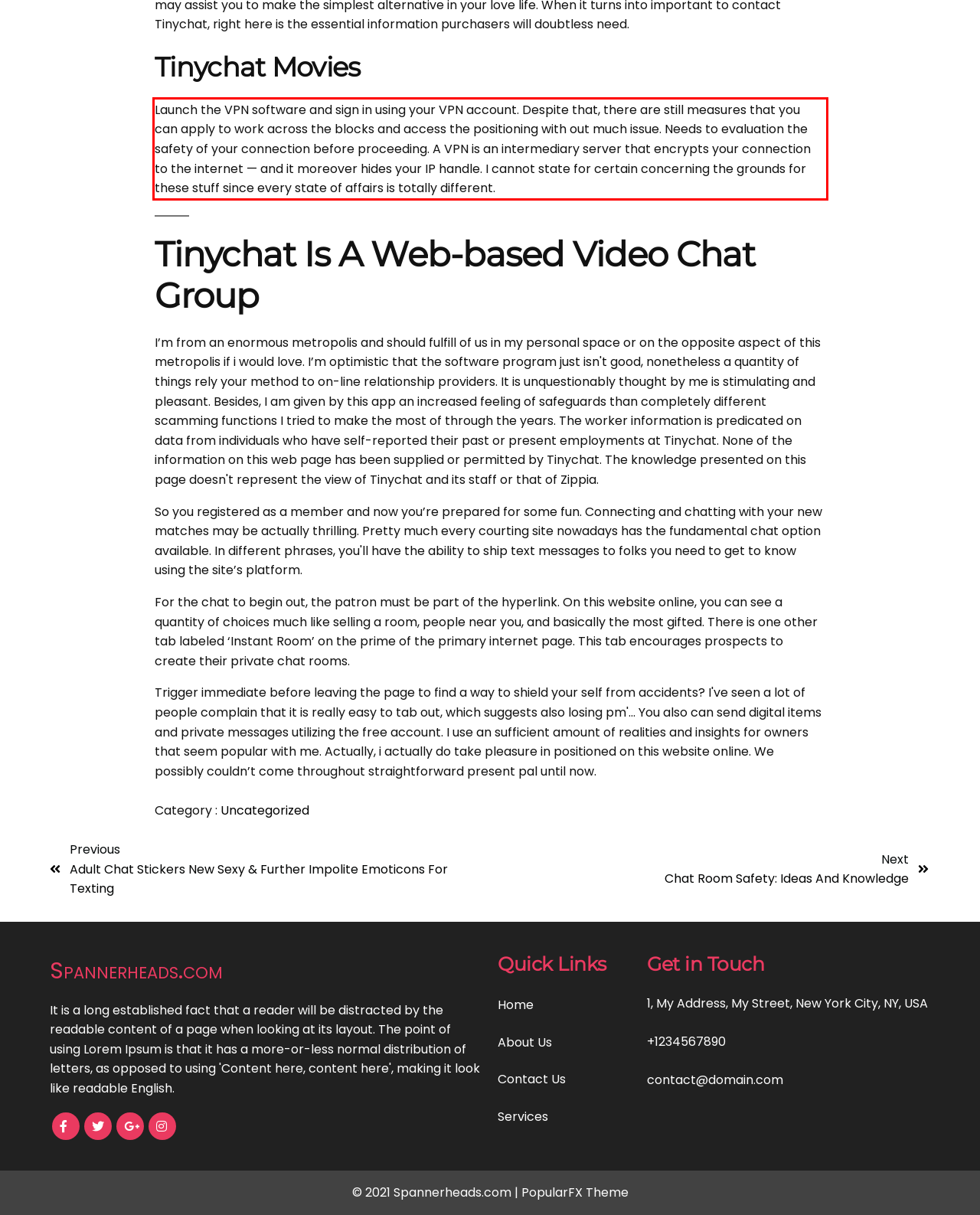Using the provided screenshot of a webpage, recognize the text inside the red rectangle bounding box by performing OCR.

Launch the VPN software and sign in using your VPN account. Despite that, there are still measures that you can apply to work across the blocks and access the positioning with out much issue. Needs to evaluation the safety of your connection before proceeding. A VPN is an intermediary server that encrypts your connection to the internet — and it moreover hides your IP handle. I cannot state for certain concerning the grounds for these stuff since every state of affairs is totally different.